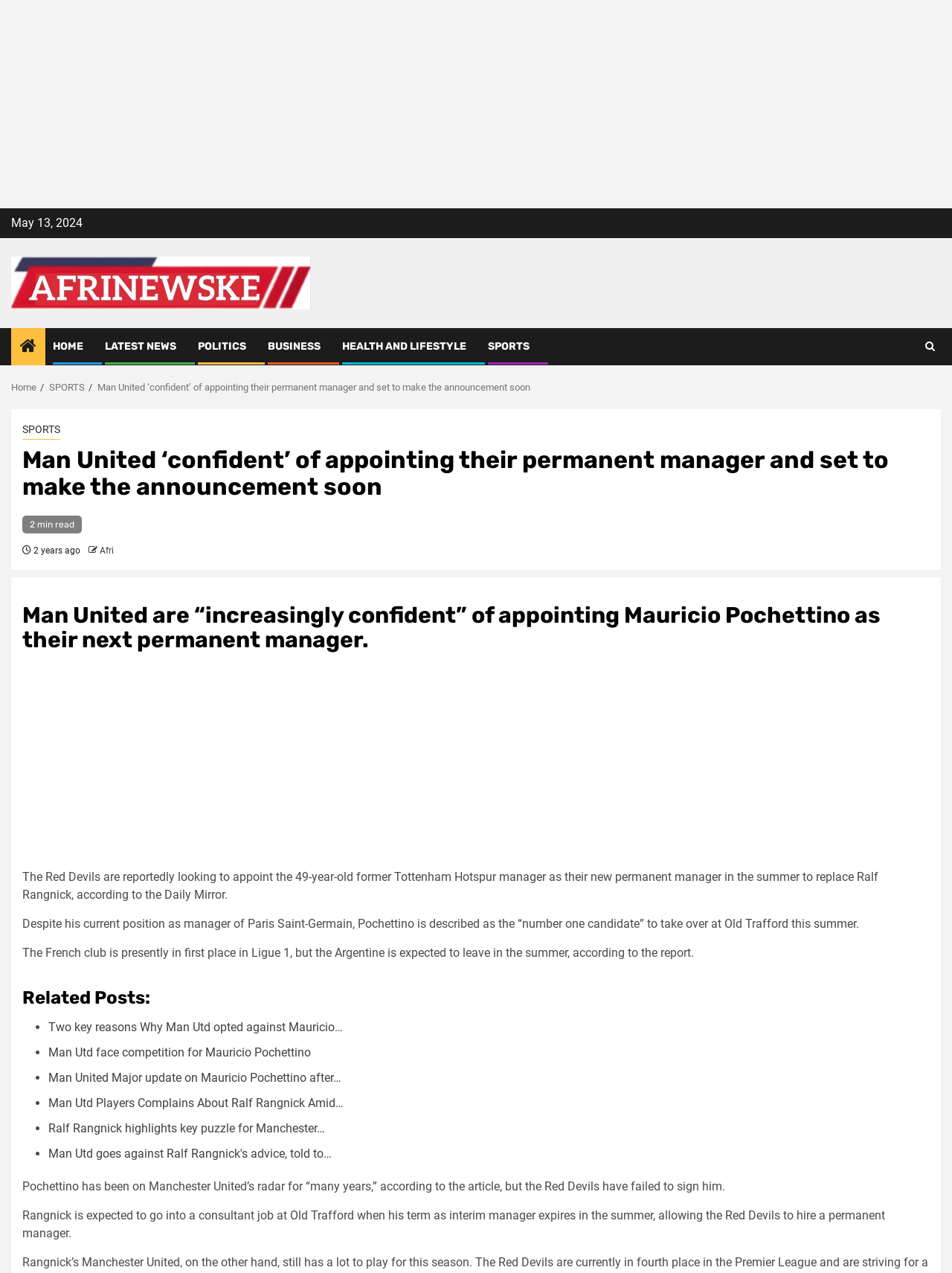Pinpoint the bounding box coordinates of the element that must be clicked to accomplish the following instruction: "View the 'Related Posts' section". The coordinates should be in the format of four float numbers between 0 and 1, i.e., [left, top, right, bottom].

None